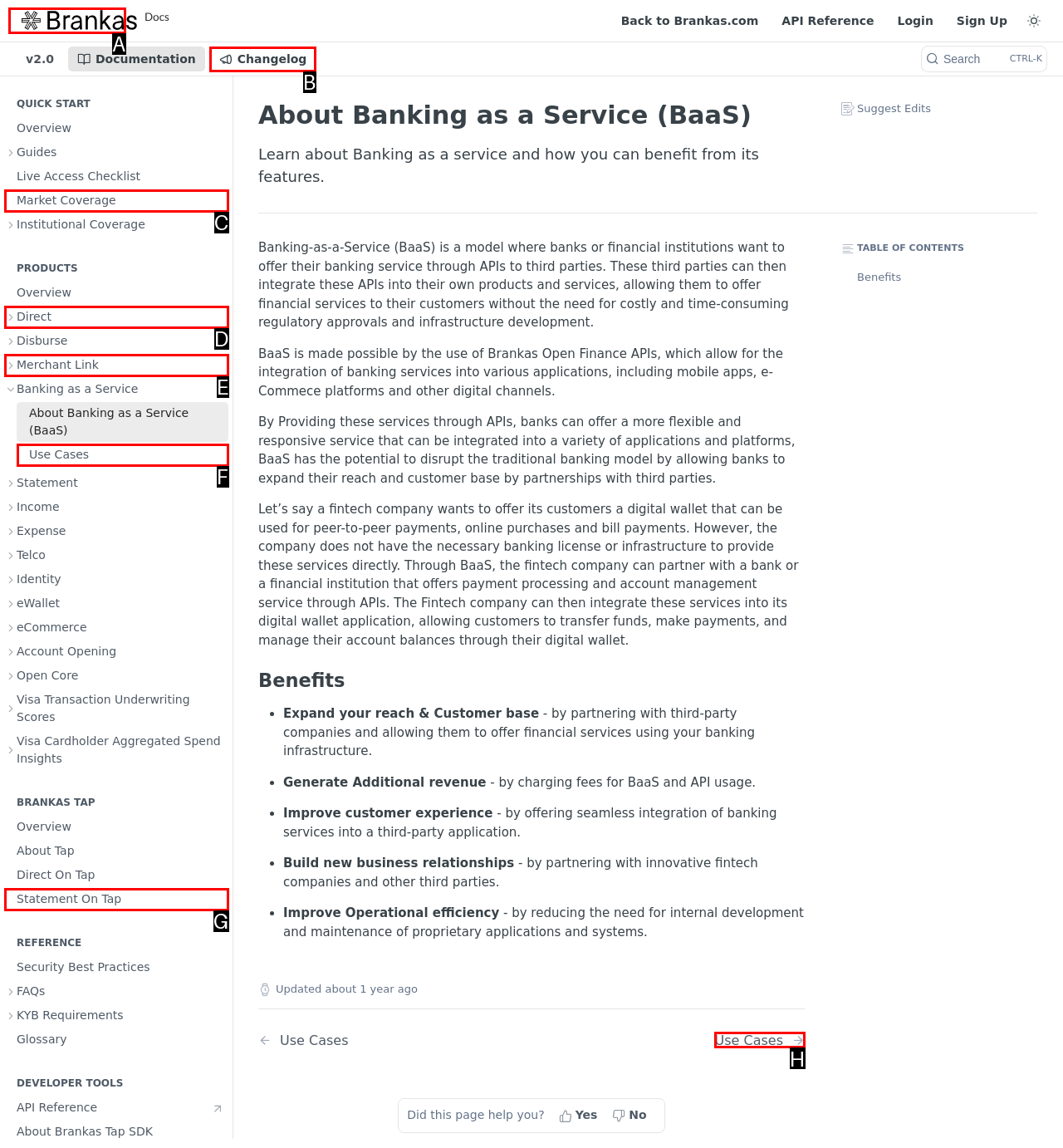Determine which UI element you should click to perform the task: Jump to Content
Provide the letter of the correct option from the given choices directly.

A